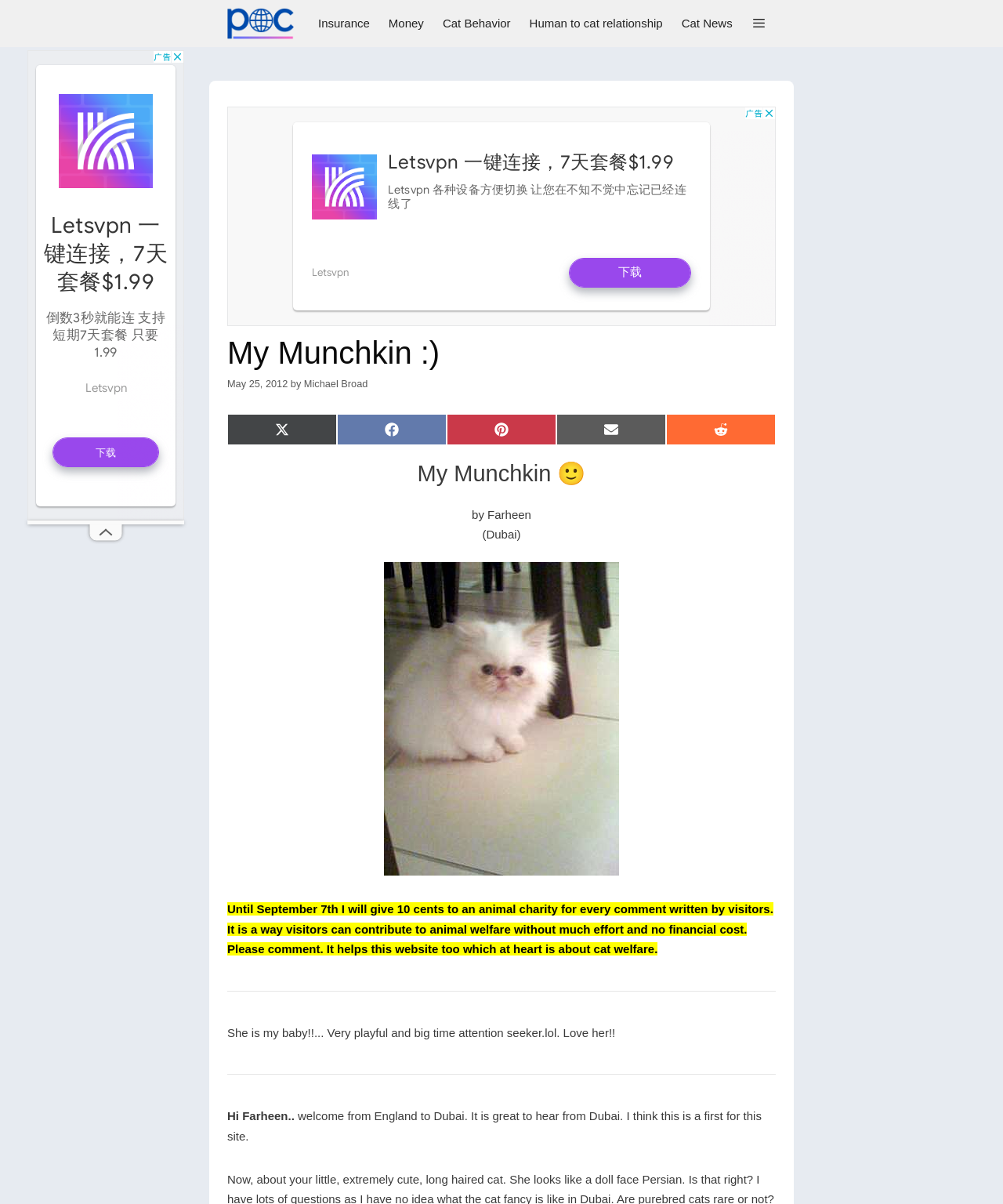Predict the bounding box for the UI component with the following description: "Tools of the Trade".

None